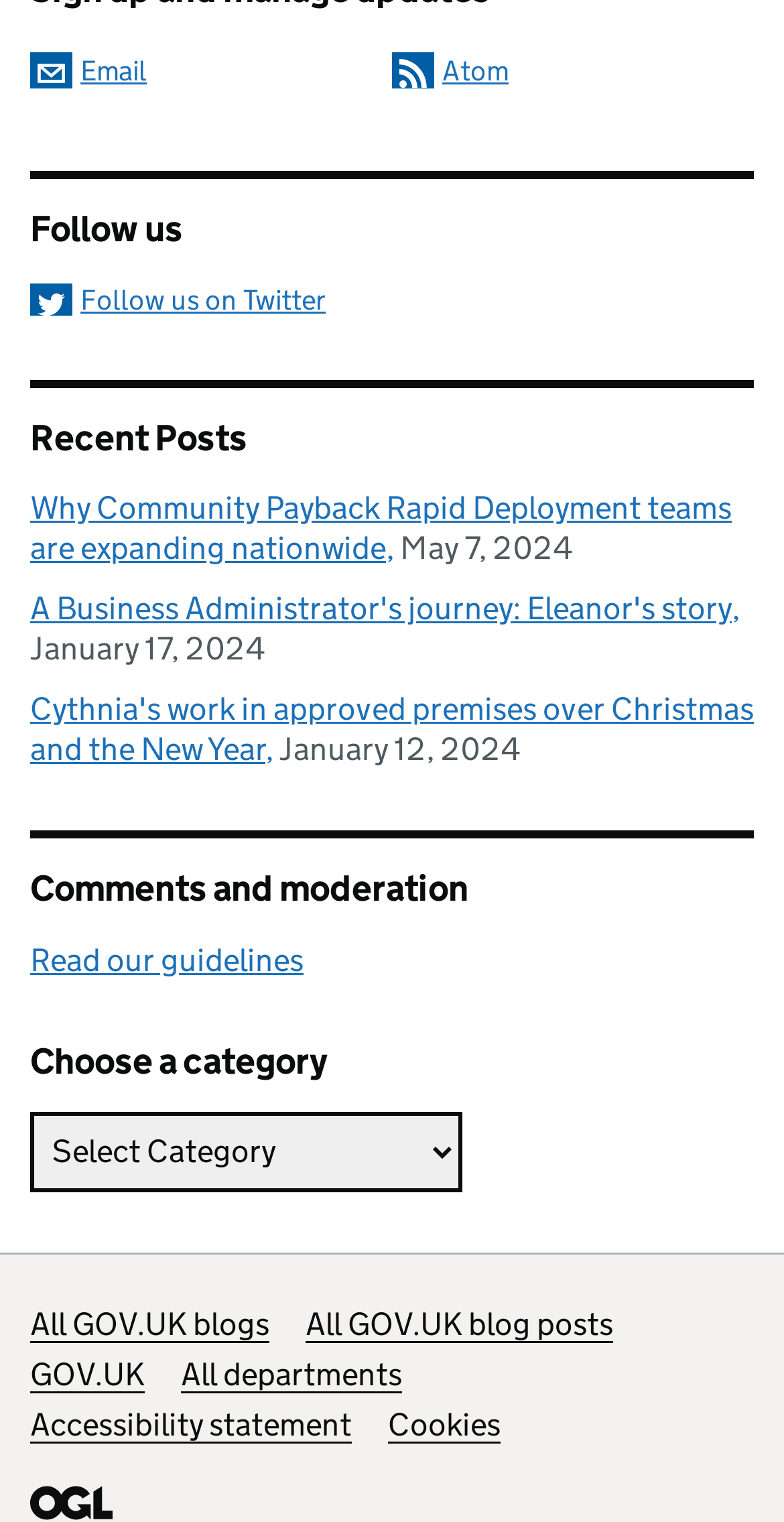Identify the bounding box coordinates of the region that should be clicked to execute the following instruction: "Choose a category".

[0.038, 0.73, 0.59, 0.783]